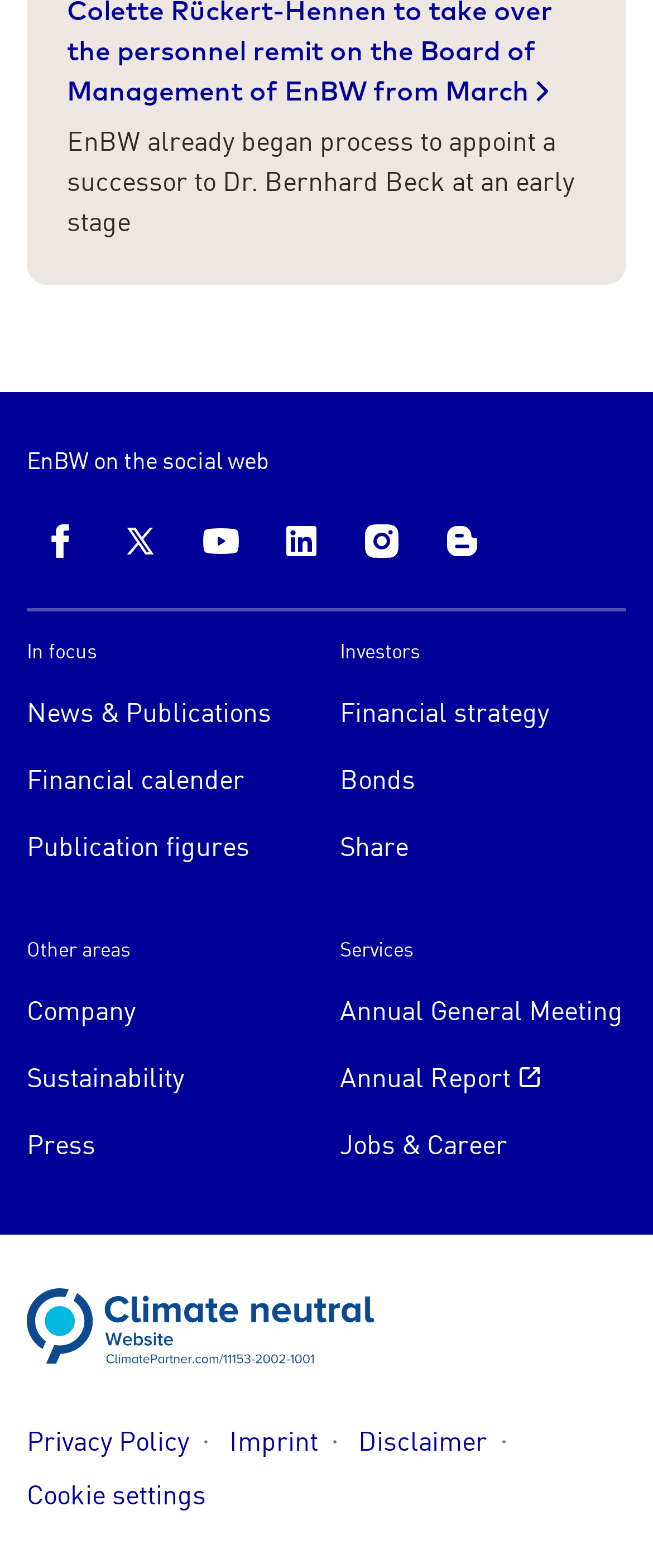From the webpage screenshot, predict the bounding box coordinates (top-left x, top-left y, bottom-right x, bottom-right y) for the UI element described here: Publication figures

[0.041, 0.521, 0.479, 0.563]